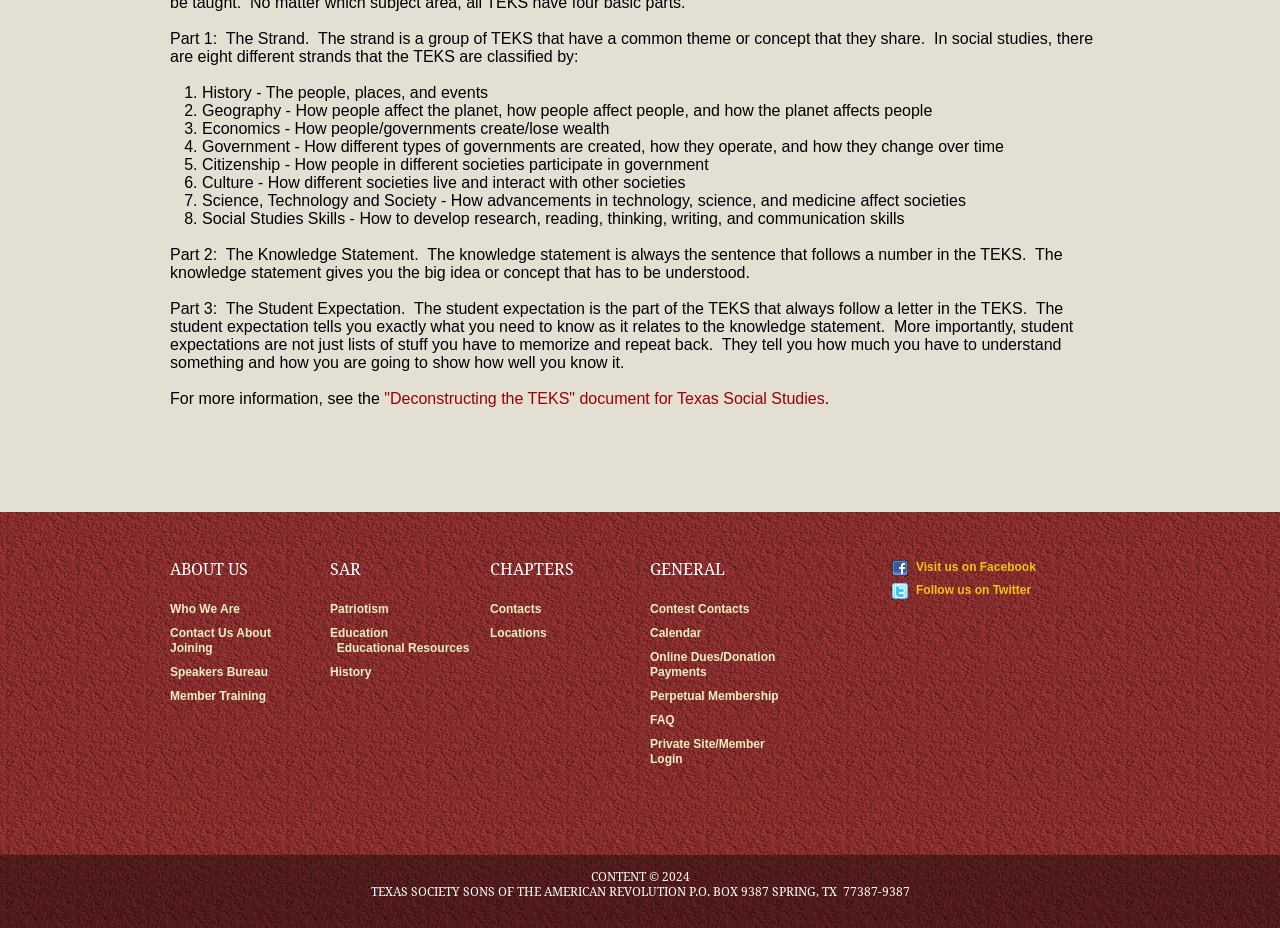Locate the bounding box coordinates of the element you need to click to accomplish the task described by this instruction: "Login to Private Site".

[0.508, 0.794, 0.597, 0.825]